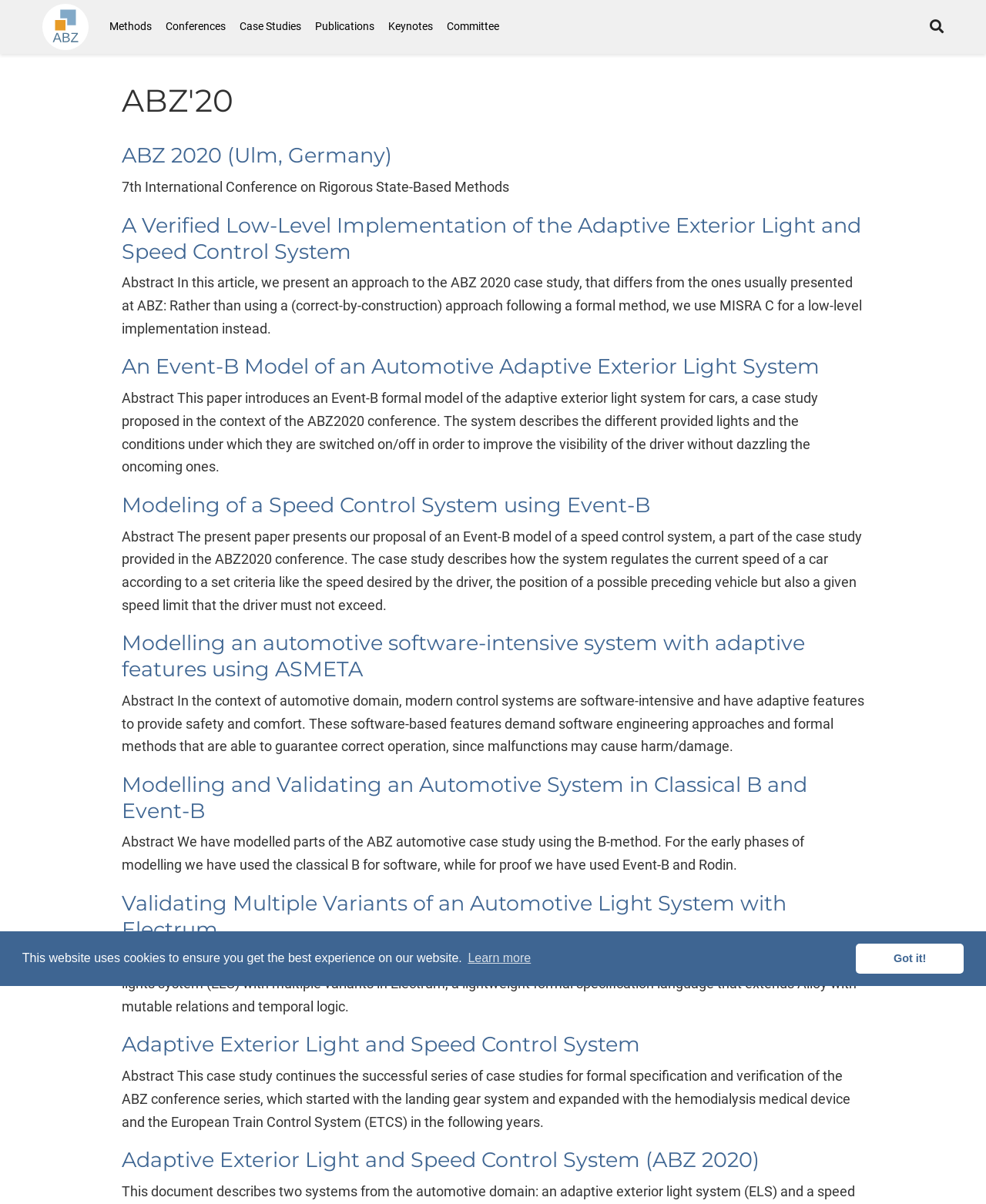Find the bounding box coordinates of the UI element according to this description: "ABZ 2020 (Ulm, Germany)".

[0.123, 0.119, 0.398, 0.14]